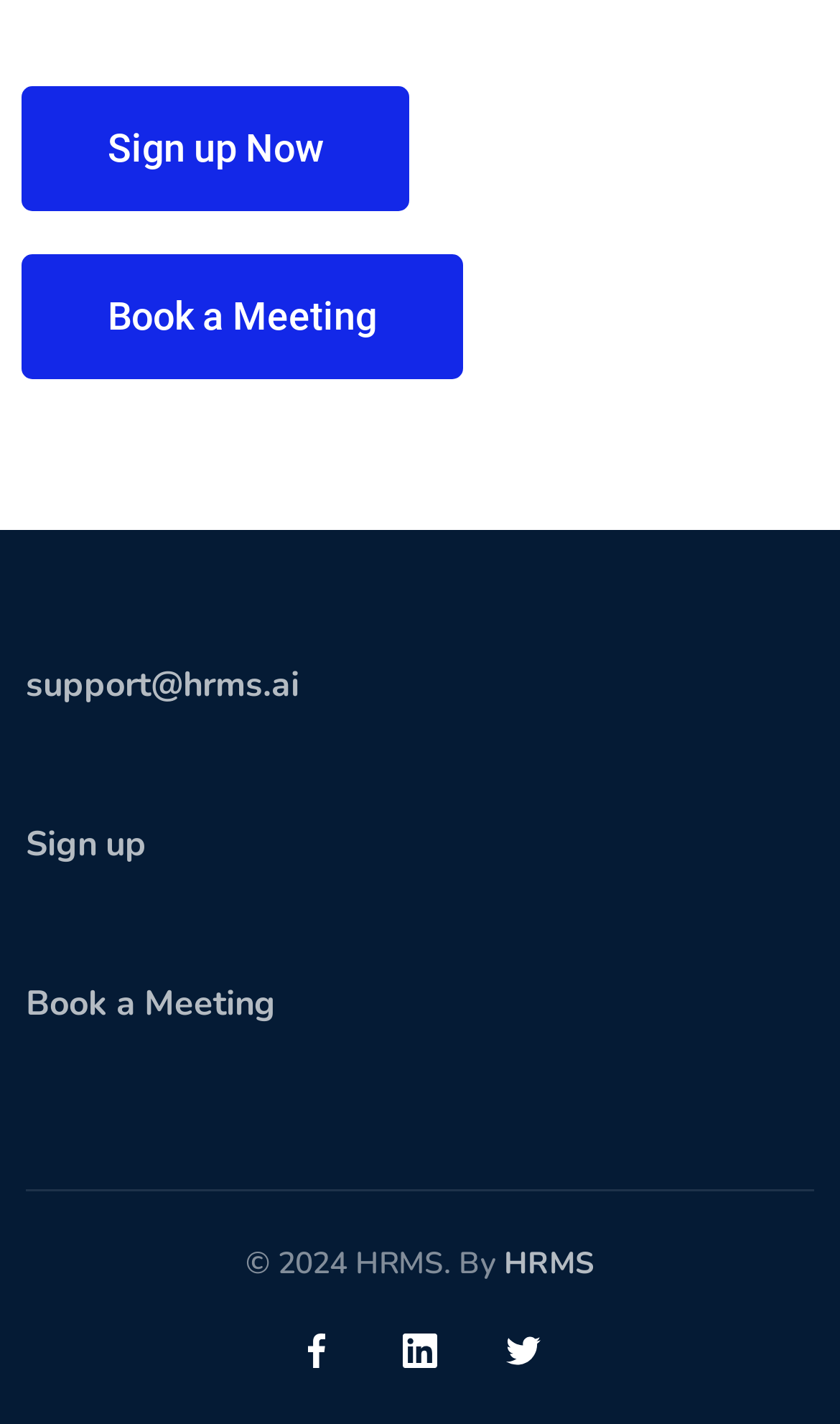Review the image closely and give a comprehensive answer to the question: What is the purpose of the 'Sign up Now' link?

The 'Sign up Now' link is likely used for users to create an account on the HRMS platform, as it is a common phrase used in registration processes.